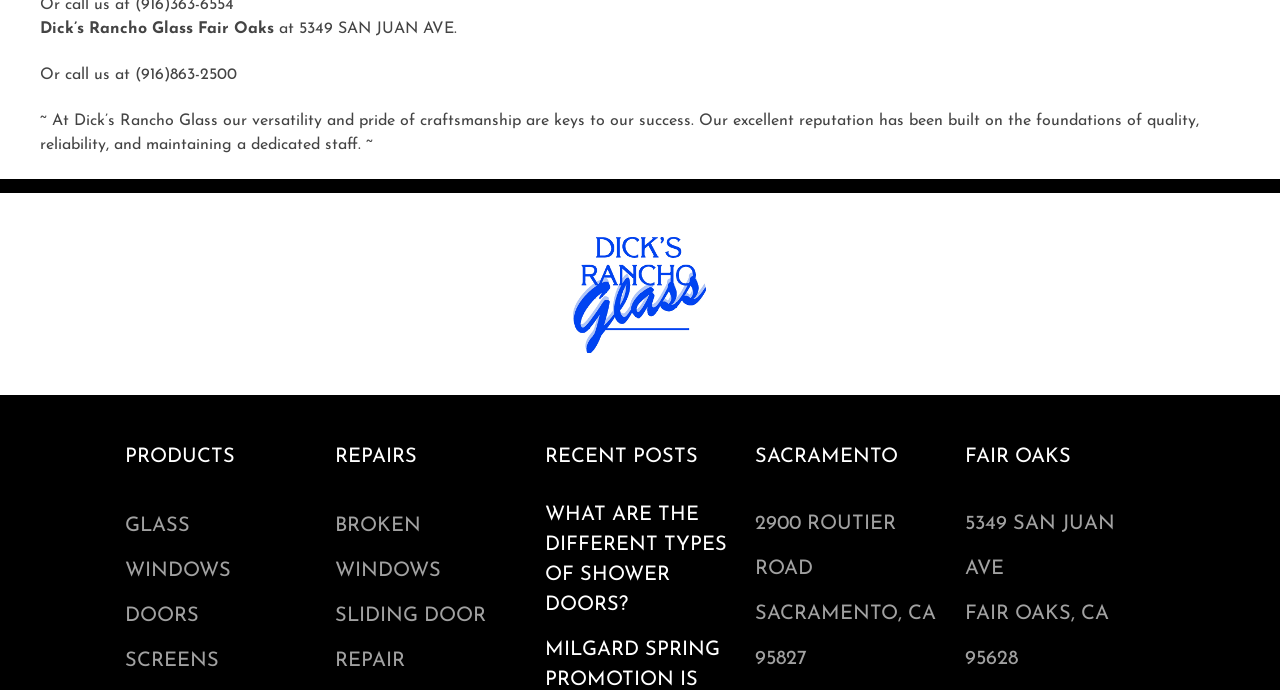How many locations does Dick's Rancho Glass have?
Refer to the image and give a detailed response to the question.

Based on the webpage, I can see two locations mentioned: Sacramento and Fair Oaks. The addresses and phone numbers for each location are provided, indicating that Dick's Rancho Glass has two locations.